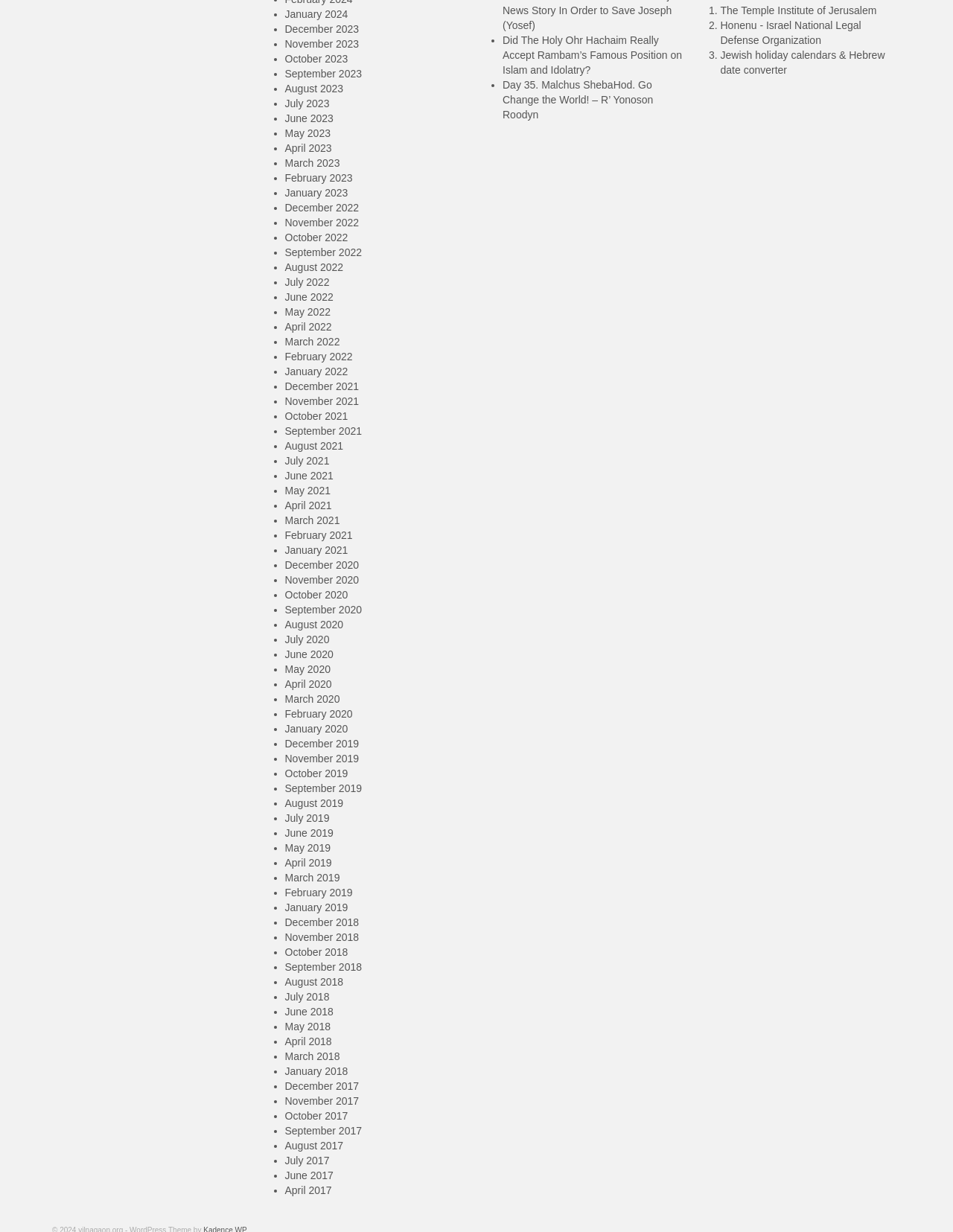How many months are listed?
Based on the screenshot, provide a one-word or short-phrase response.

24 months